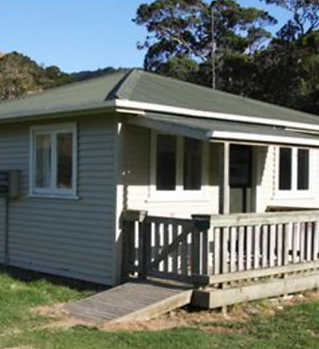What is the exterior material of the bach?
Based on the image, provide your answer in one word or phrase.

Light-colored wood